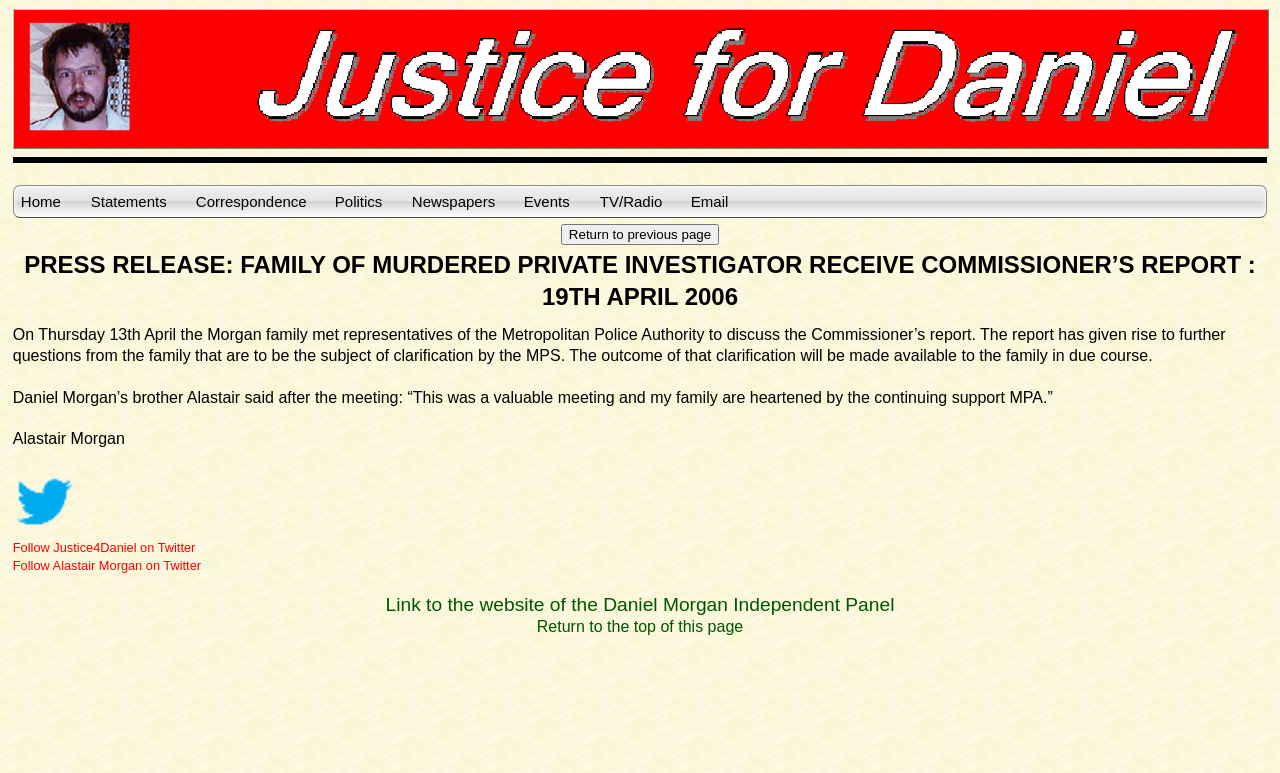Provide a one-word or short-phrase answer to the question:
What is the purpose of the button on the webpage?

Return to previous page